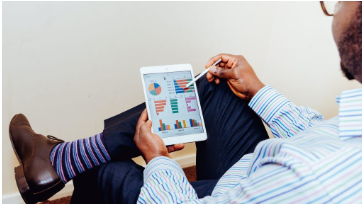What type of data is displayed on the tablet?
Answer the question with a single word or phrase, referring to the image.

Financial or academic data